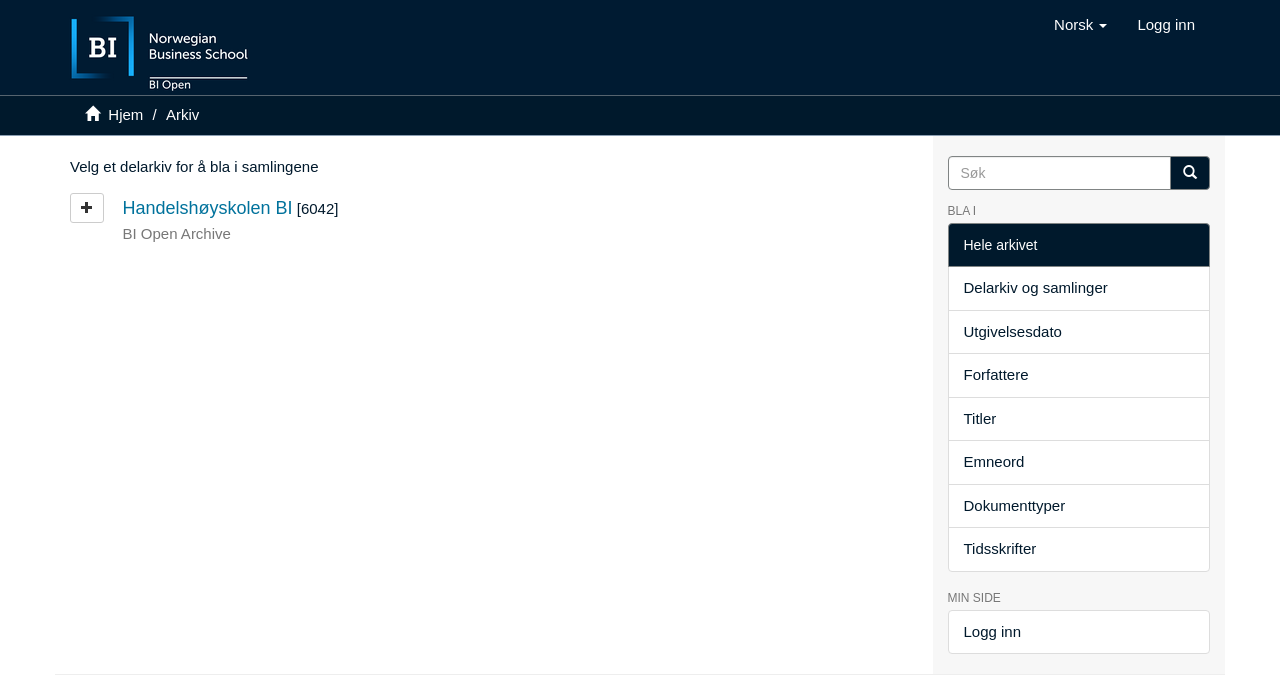Can you specify the bounding box coordinates for the region that should be clicked to fulfill this instruction: "view all posts by EL CHAVO!".

None